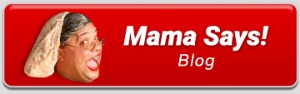What is written on the button?
Relying on the image, give a concise answer in one word or a brief phrase.

Mama Says!